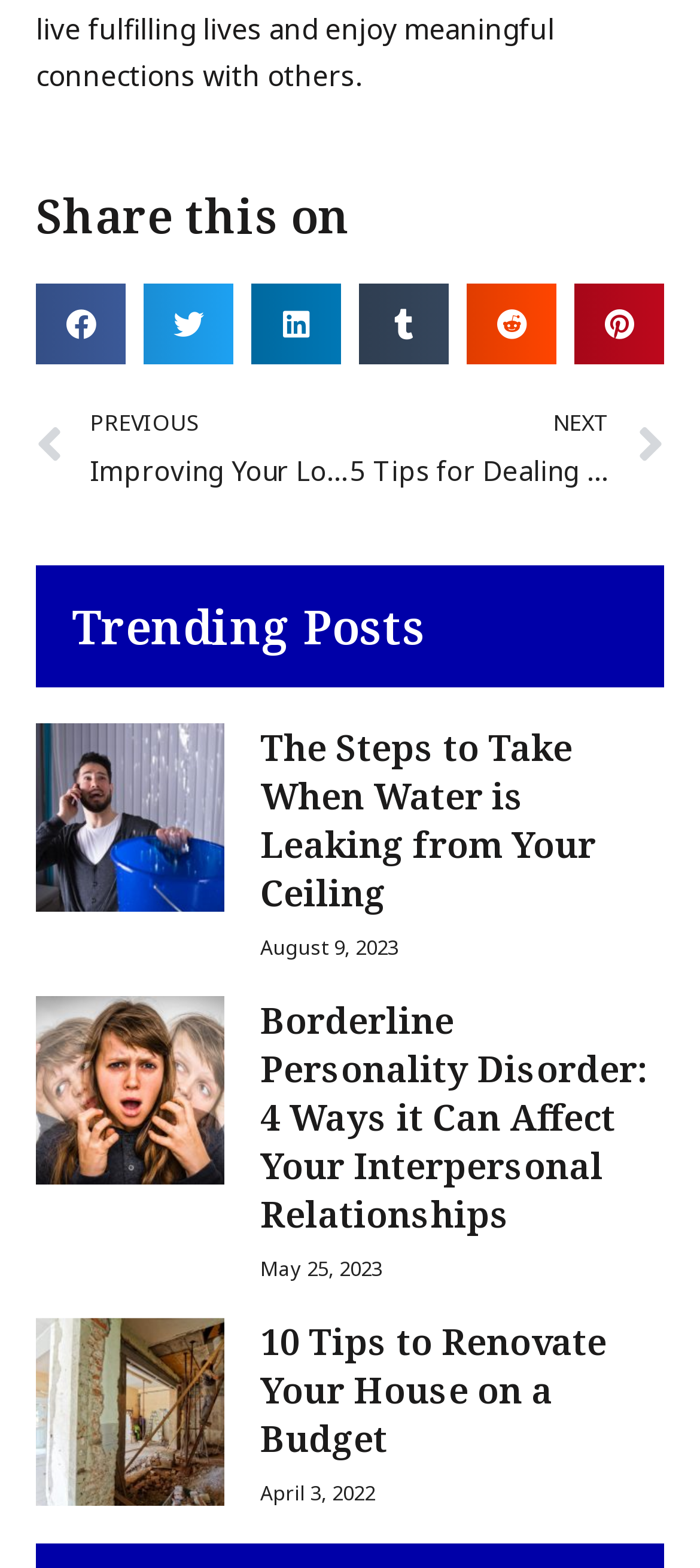Could you determine the bounding box coordinates of the clickable element to complete the instruction: "Read the article about home remodeling"? Provide the coordinates as four float numbers between 0 and 1, i.e., [left, top, right, bottom].

[0.372, 0.84, 0.867, 0.933]